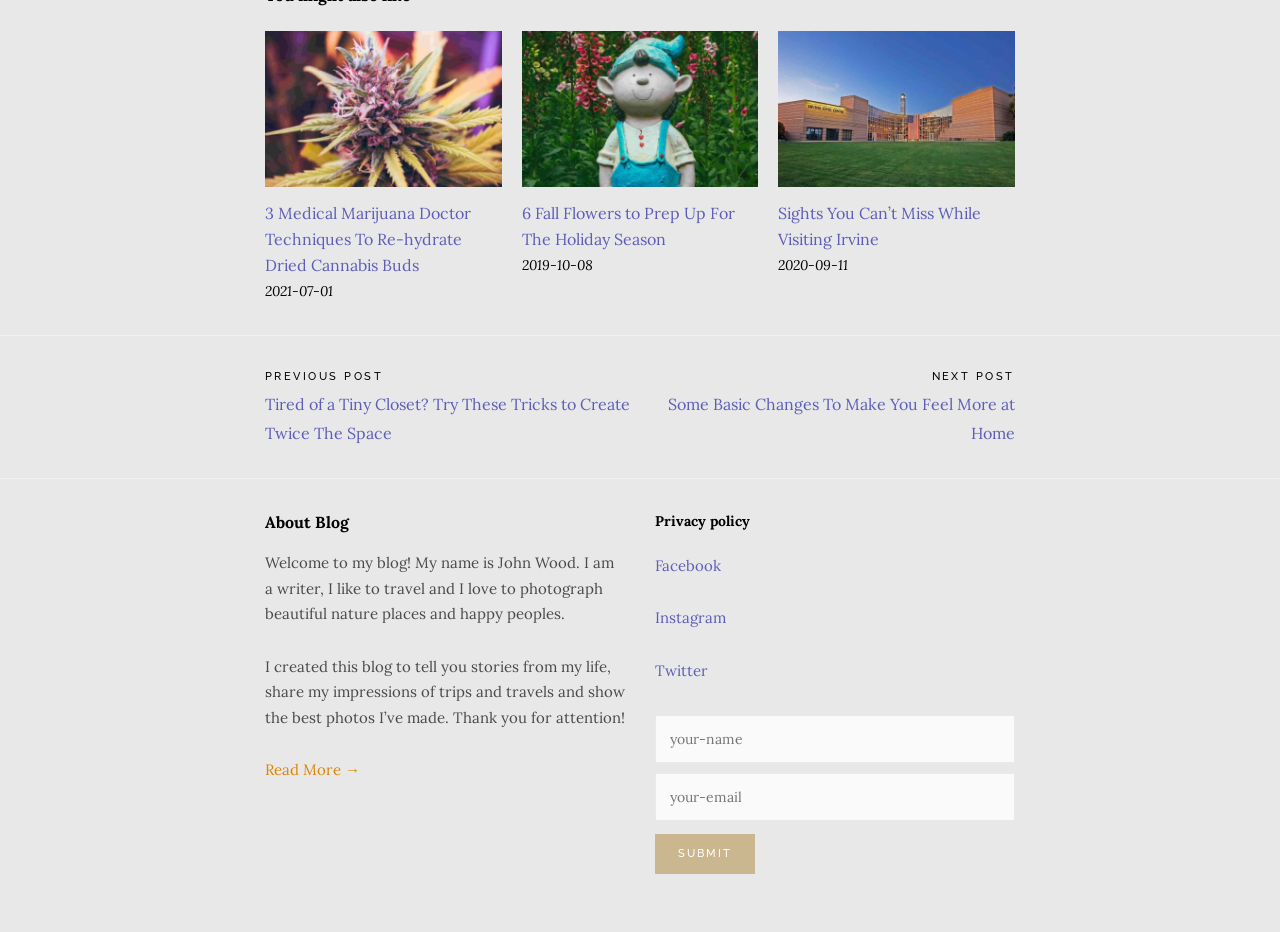Extract the bounding box of the UI element described as: "Twitter".

[0.512, 0.709, 0.553, 0.73]